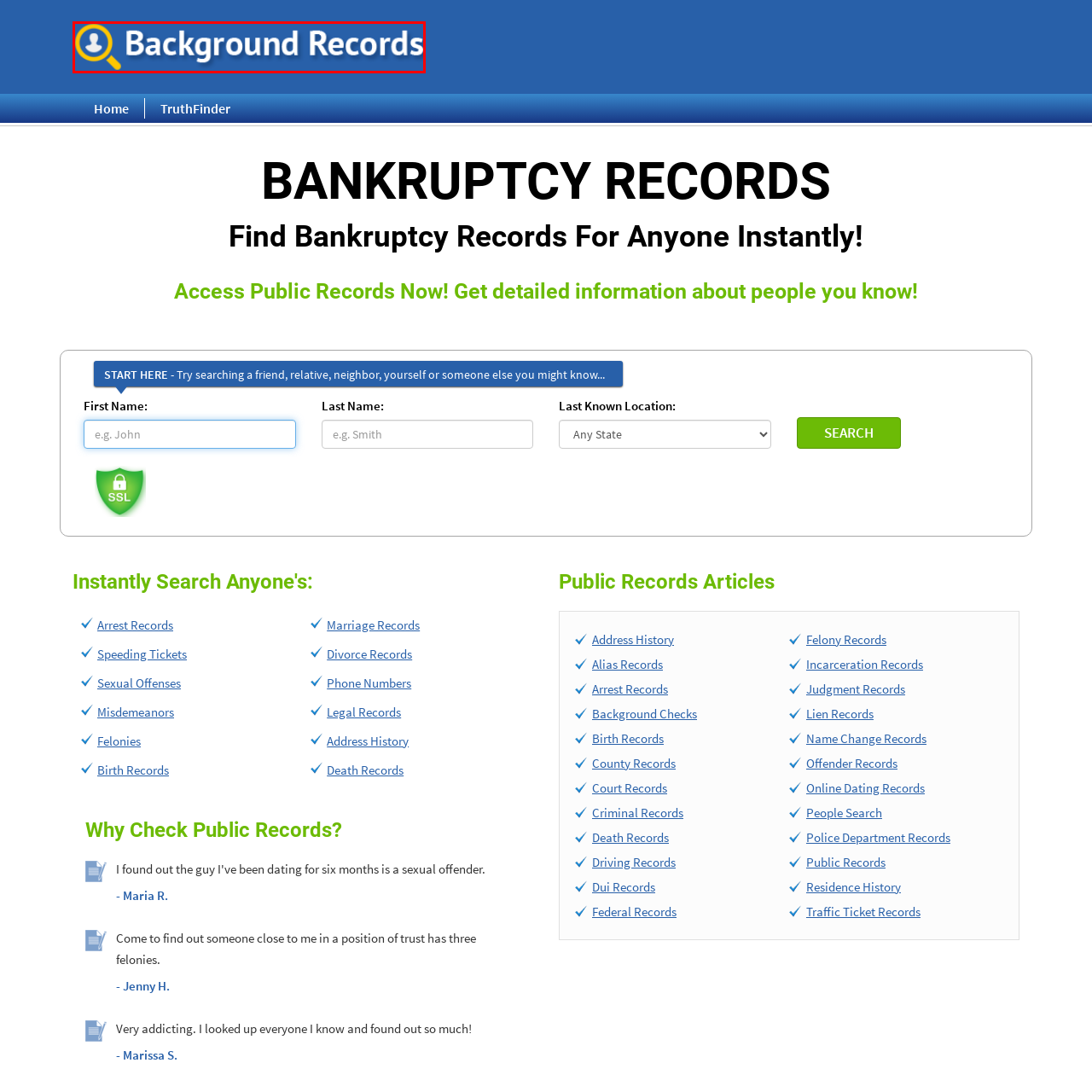Concentrate on the image inside the red border and answer the question in one word or phrase: 
What is the overall aesthetic of the graphic?

user-friendly